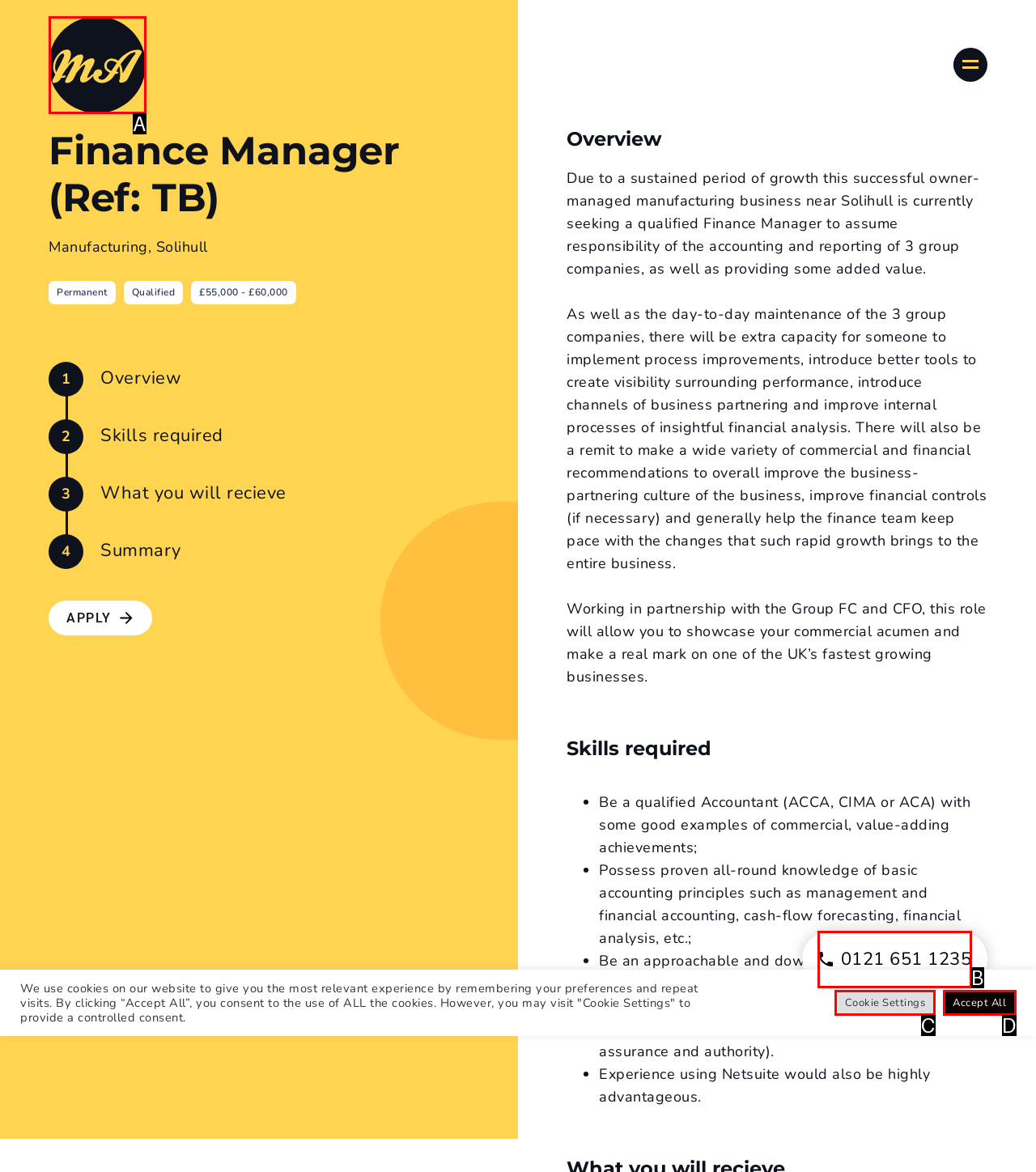Identify the option that corresponds to the given description: Accept All. Reply with the letter of the chosen option directly.

D